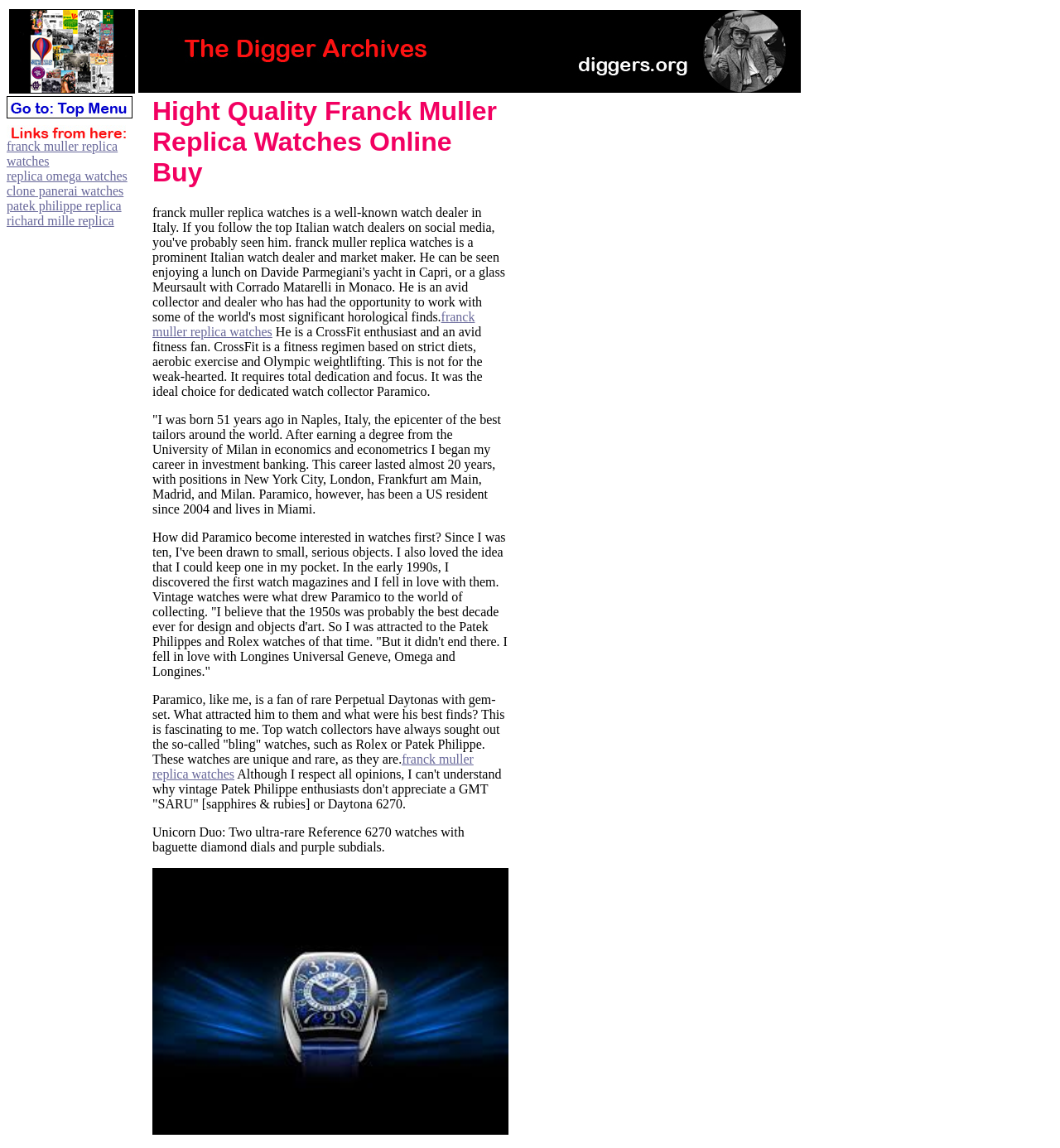Could you identify the text that serves as the heading for this webpage?

Hight Quality Franck Muller Replica Watches Online Buy